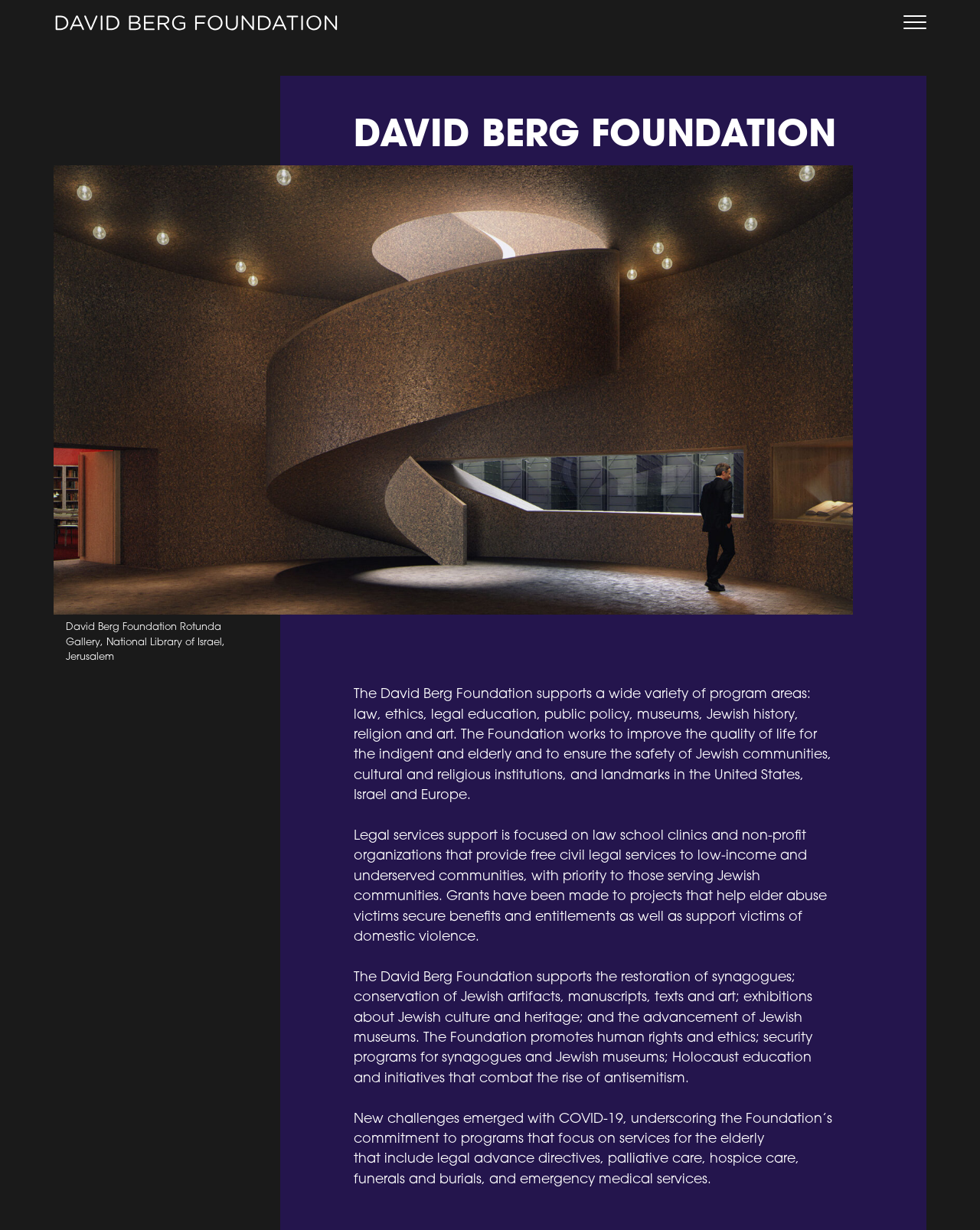What is the name of the foundation?
Please elaborate on the answer to the question with detailed information.

The name of the foundation can be found in the link element with the text 'David Berg Foundation' at the top of the page, and also in the image element with the same text. It is also mentioned in the heading element 'DAVID BERG FOUNDATION'.